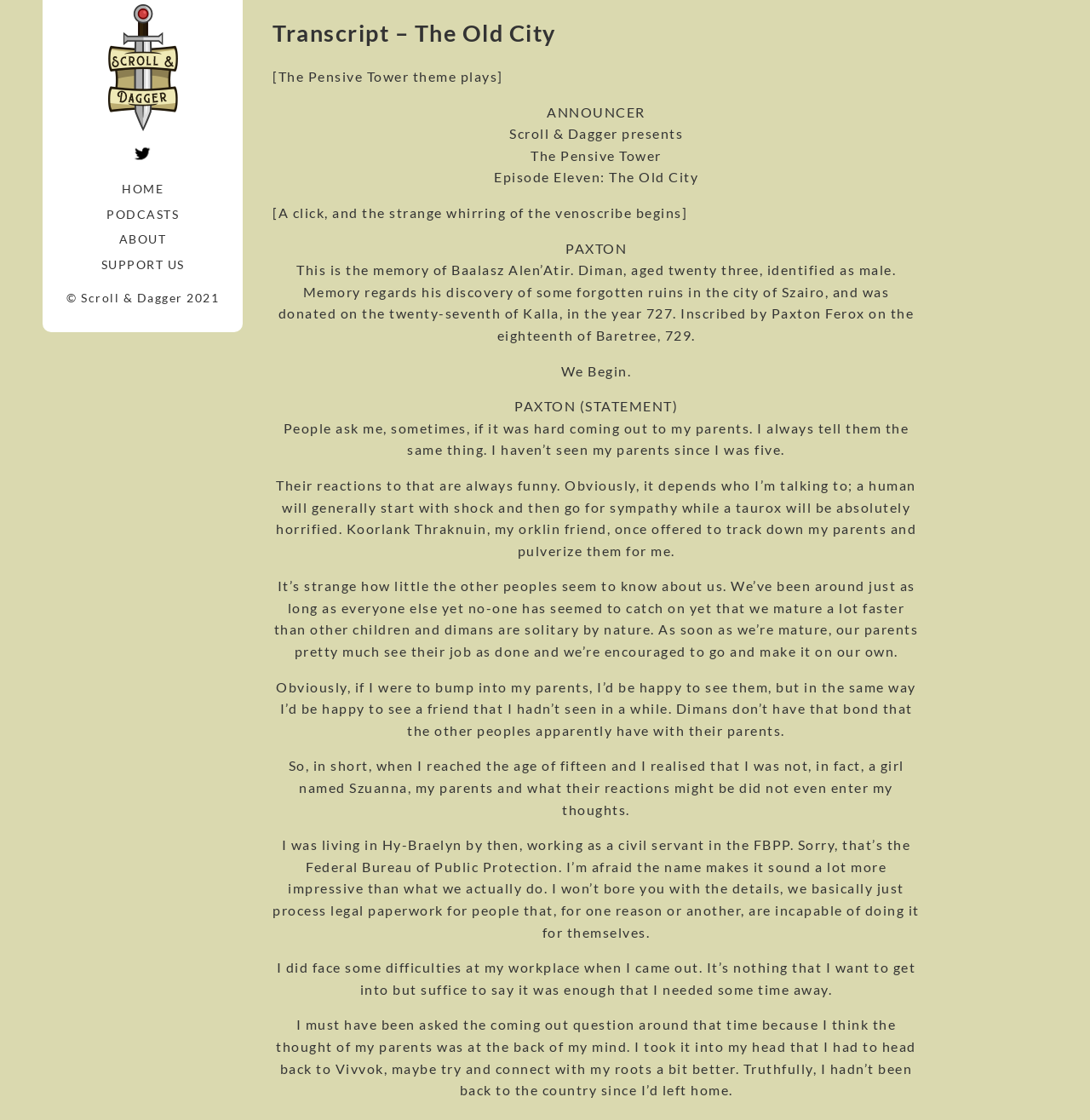Predict the bounding box of the UI element based on this description: "Multiple Items Elements".

None